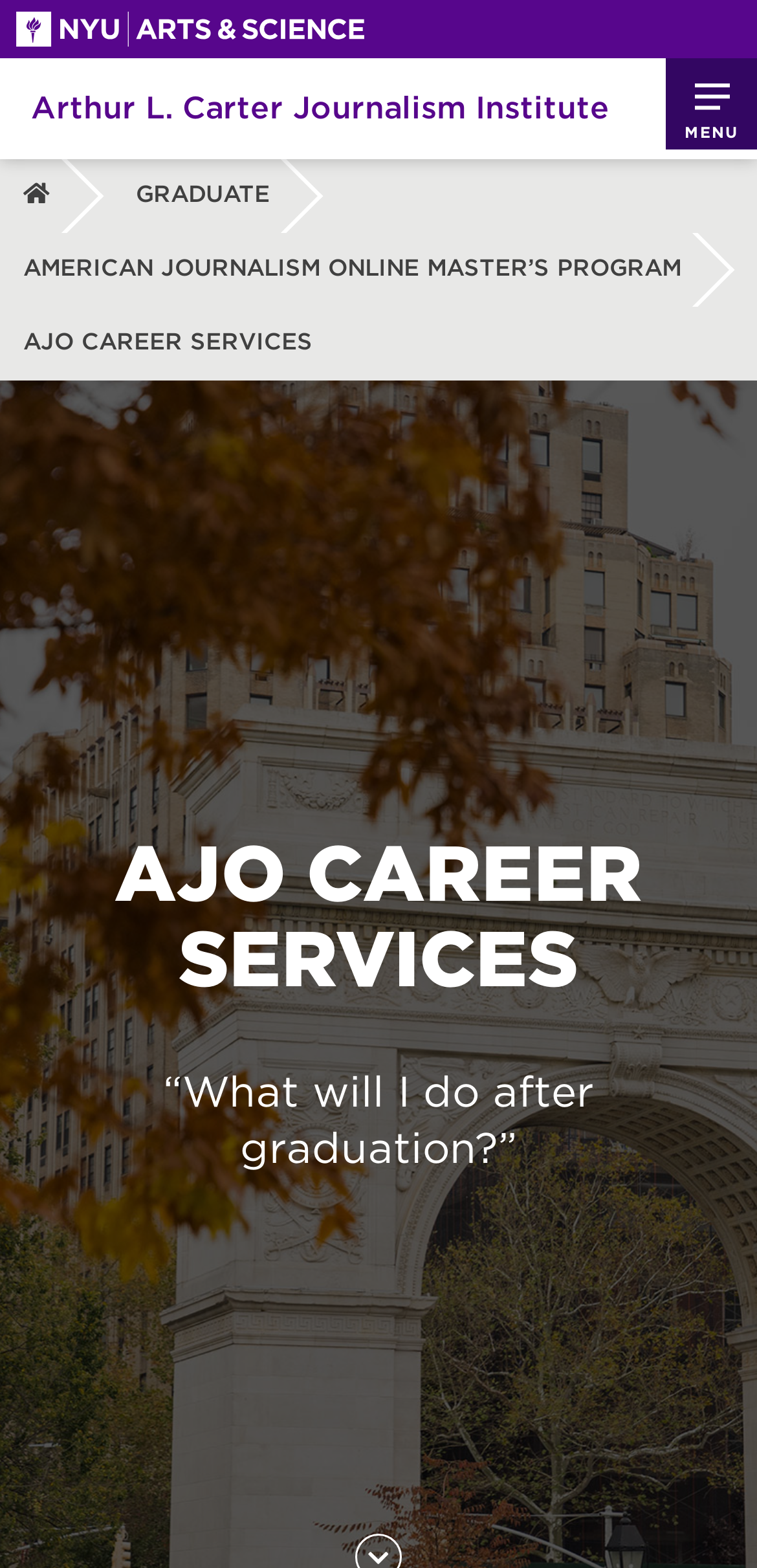Using the elements shown in the image, answer the question comprehensively: What is the name of the journalism institute?

The name of the journalism institute can be found in the link element 'Arthur L. Carter Journalism Institute' with bounding box coordinates [0.041, 0.037, 0.805, 0.102]. This element is a prominent feature on the webpage, indicating that it is an important part of the NYU Journalism program.